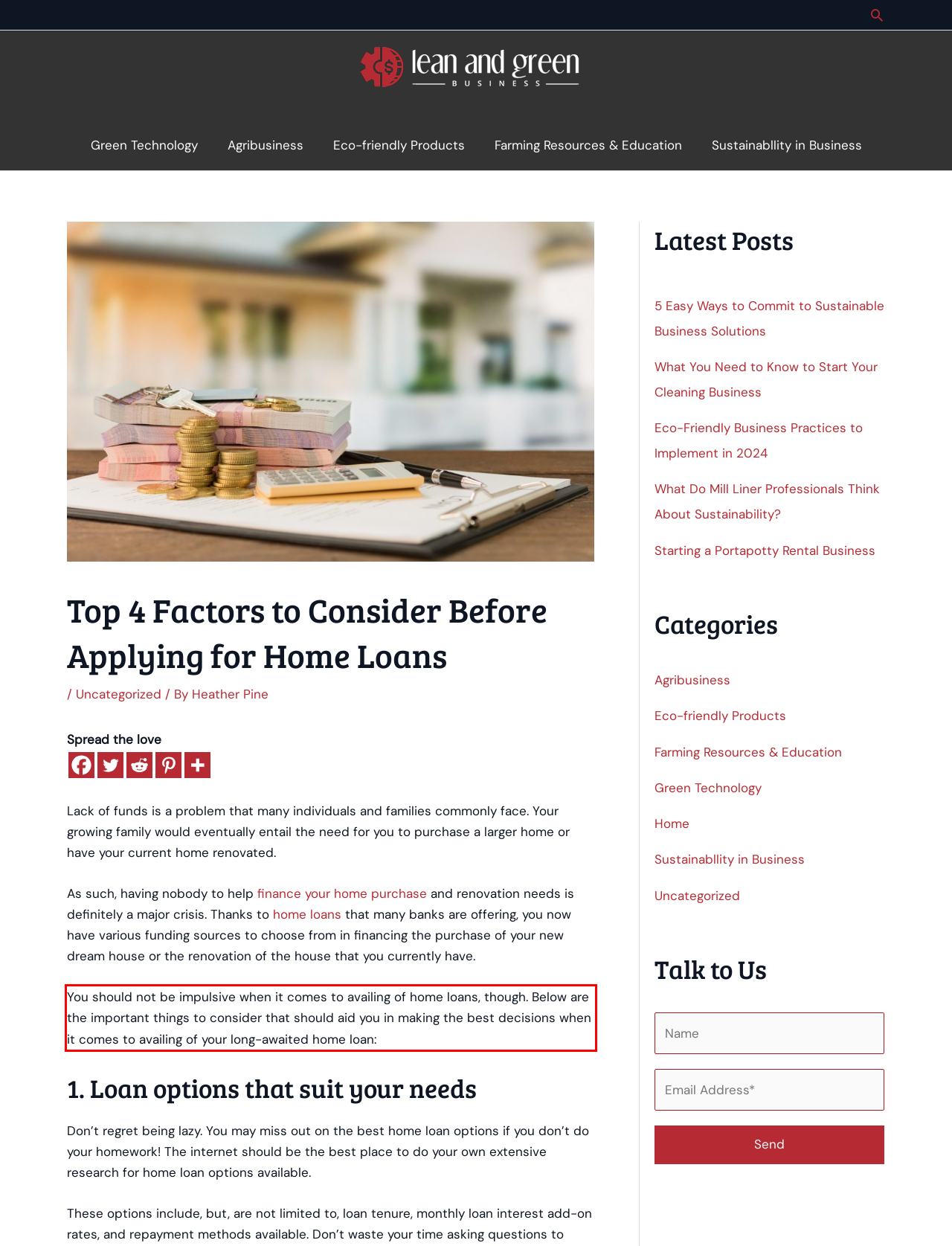Please examine the screenshot of the webpage and read the text present within the red rectangle bounding box.

You should not be impulsive when it comes to availing of home loans, though. Below are the important things to consider that should aid you in making the best decisions when it comes to availing of your long-awaited home loan: